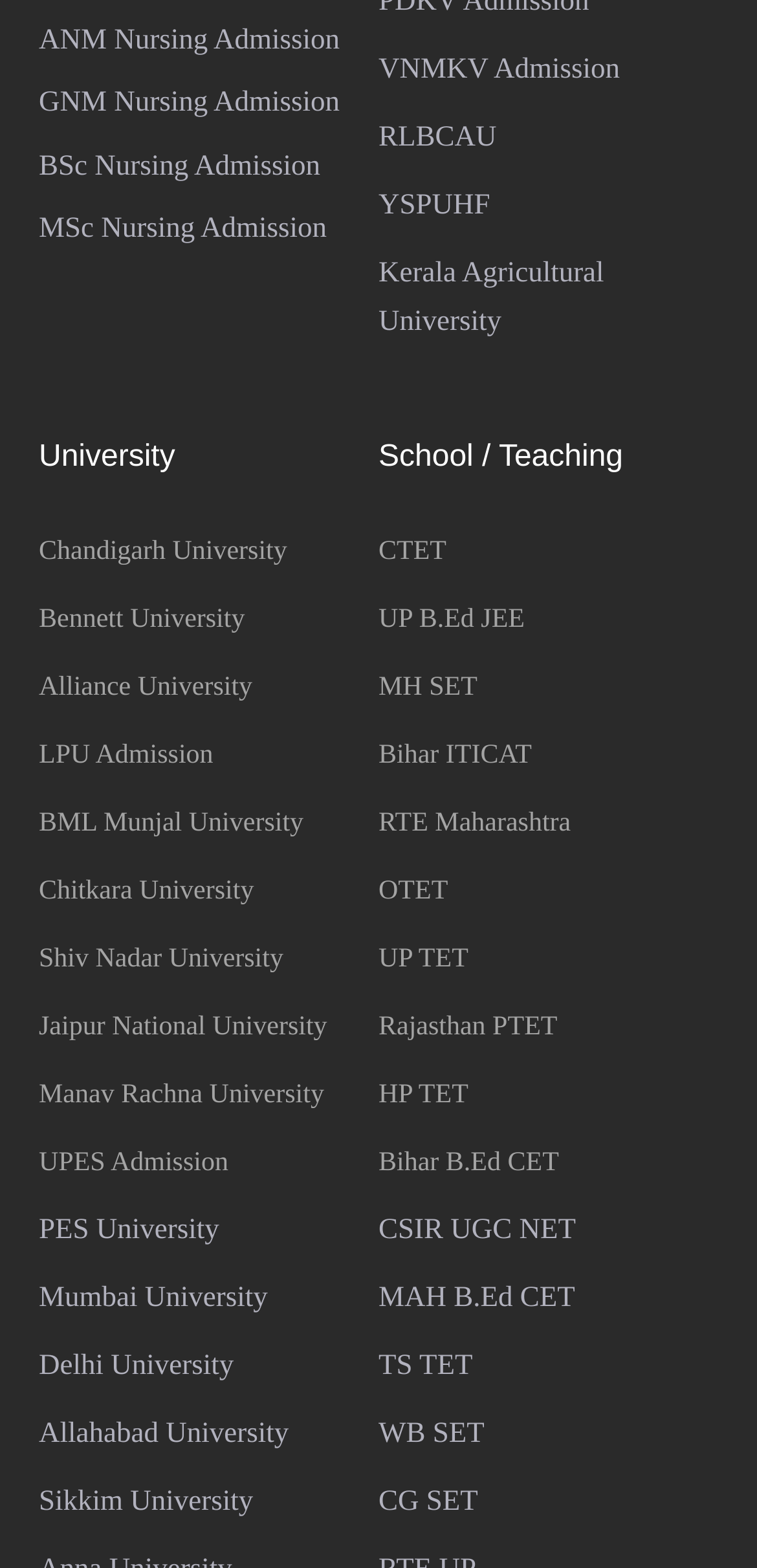What is the first link under the 'University' heading?
Examine the image closely and answer the question with as much detail as possible.

I looked at the links under the 'University' heading and found that the first link is 'Chandigarh University'.